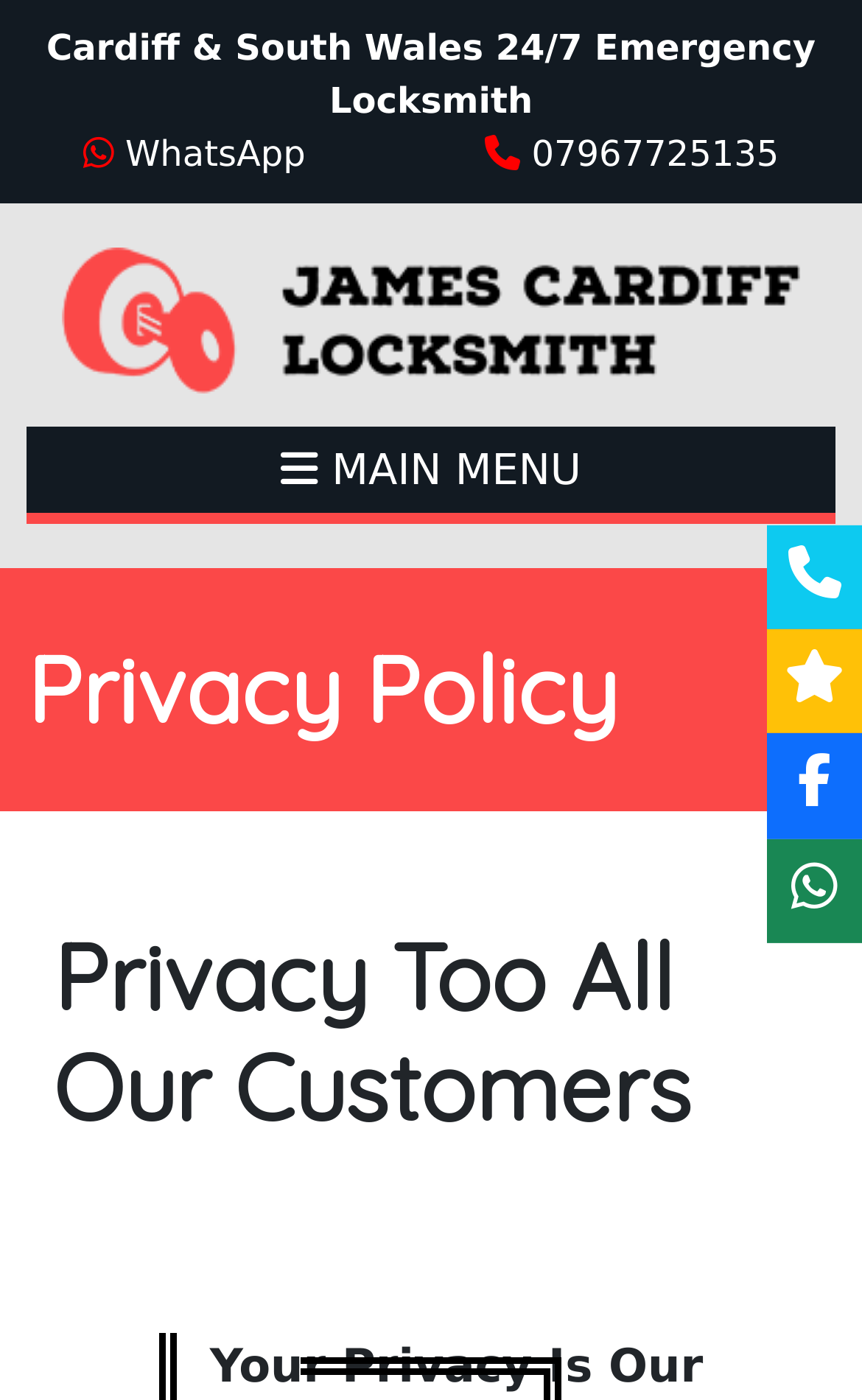Please find the bounding box coordinates in the format (top-left x, top-left y, bottom-right x, bottom-right y) for the given element description. Ensure the coordinates are floating point numbers between 0 and 1. Description: Main Menu

[0.031, 0.305, 0.969, 0.375]